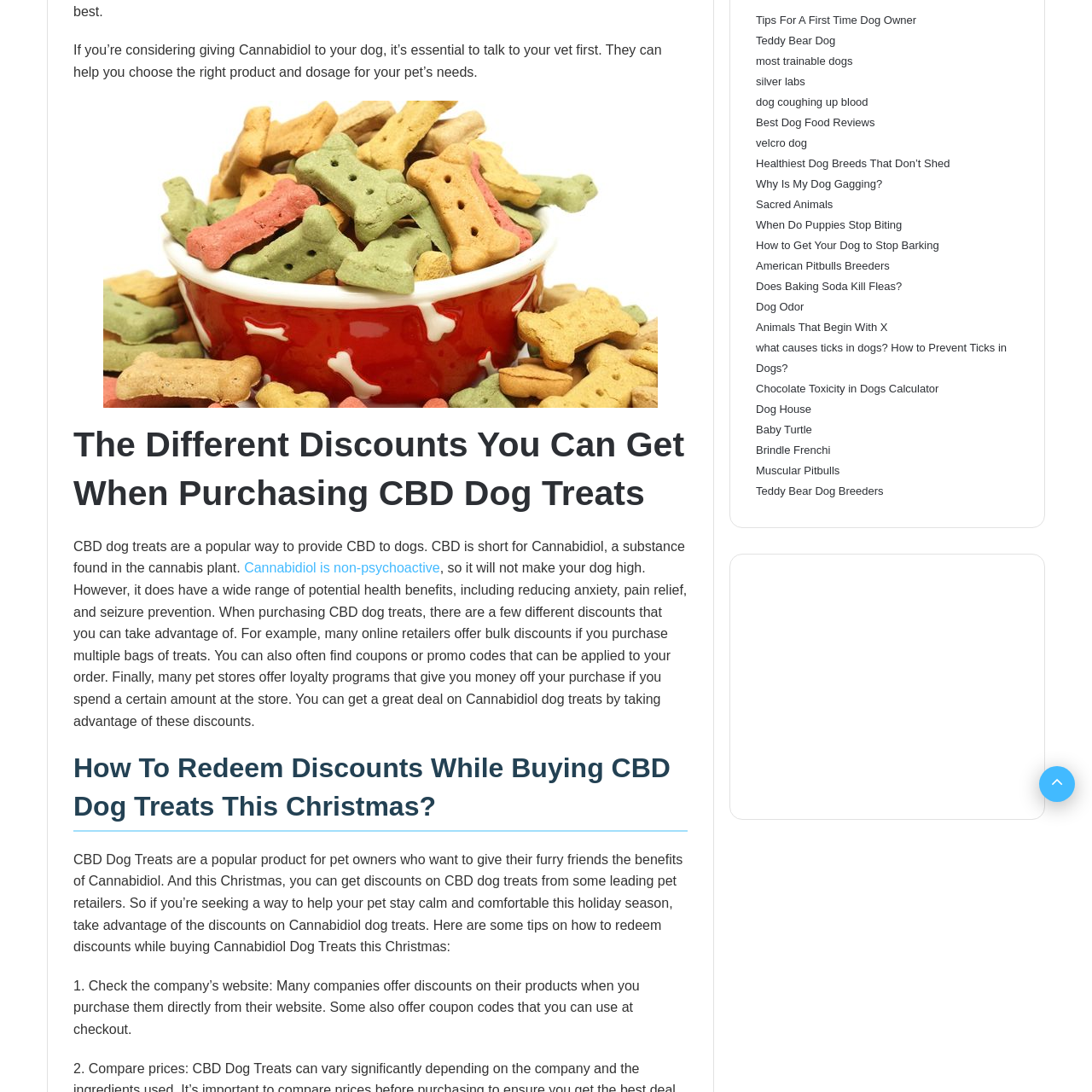What should pet owners do before giving CBD to their pets? Inspect the image encased in the red bounding box and answer using only one word or a brief phrase.

Consult a veterinarian